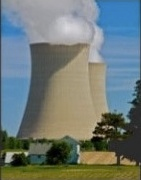What is the color of the sky in the photograph? Please answer the question using a single word or phrase based on the image.

Clear blue